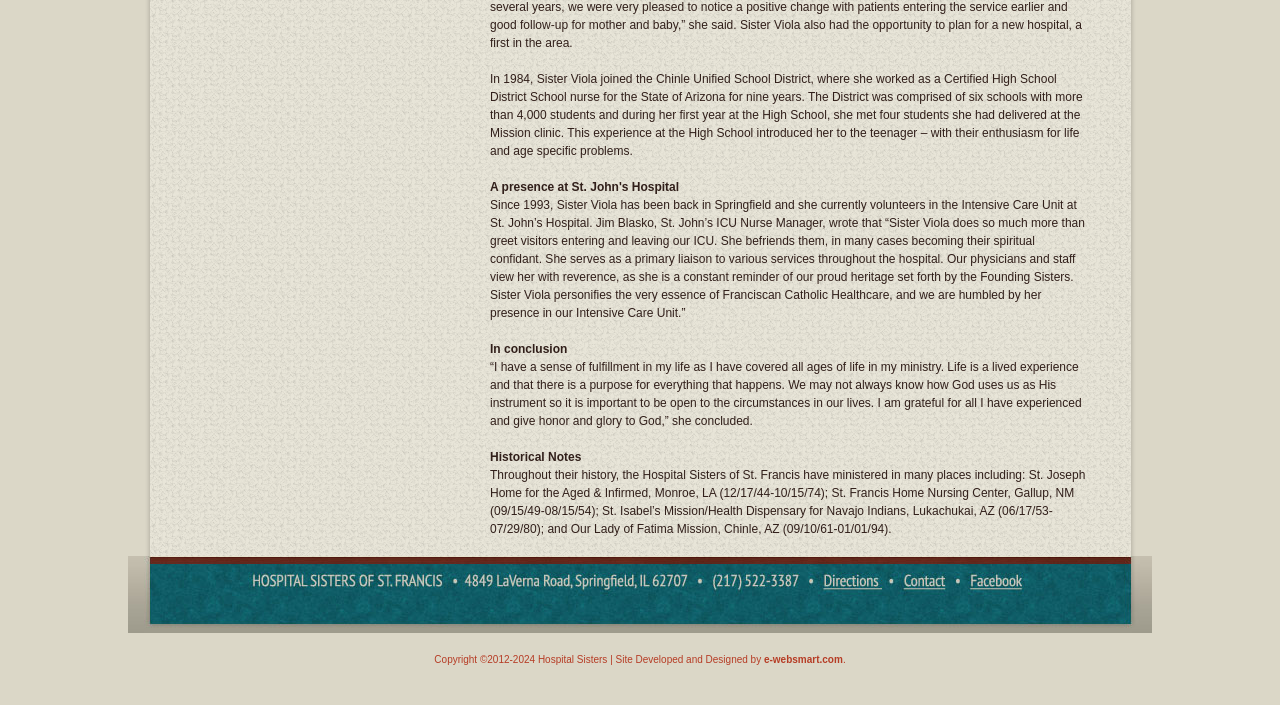Carefully examine the image and provide an in-depth answer to the question: What is the phone number of Hospital Sisters of St. Francis?

I found the phone number by looking at the first table cell in the layout table, which contains the text 'Hospital Sisters of St. Francis 4 849 LaVerna Road, Springfield, IL 62707 (217)522-3386'.